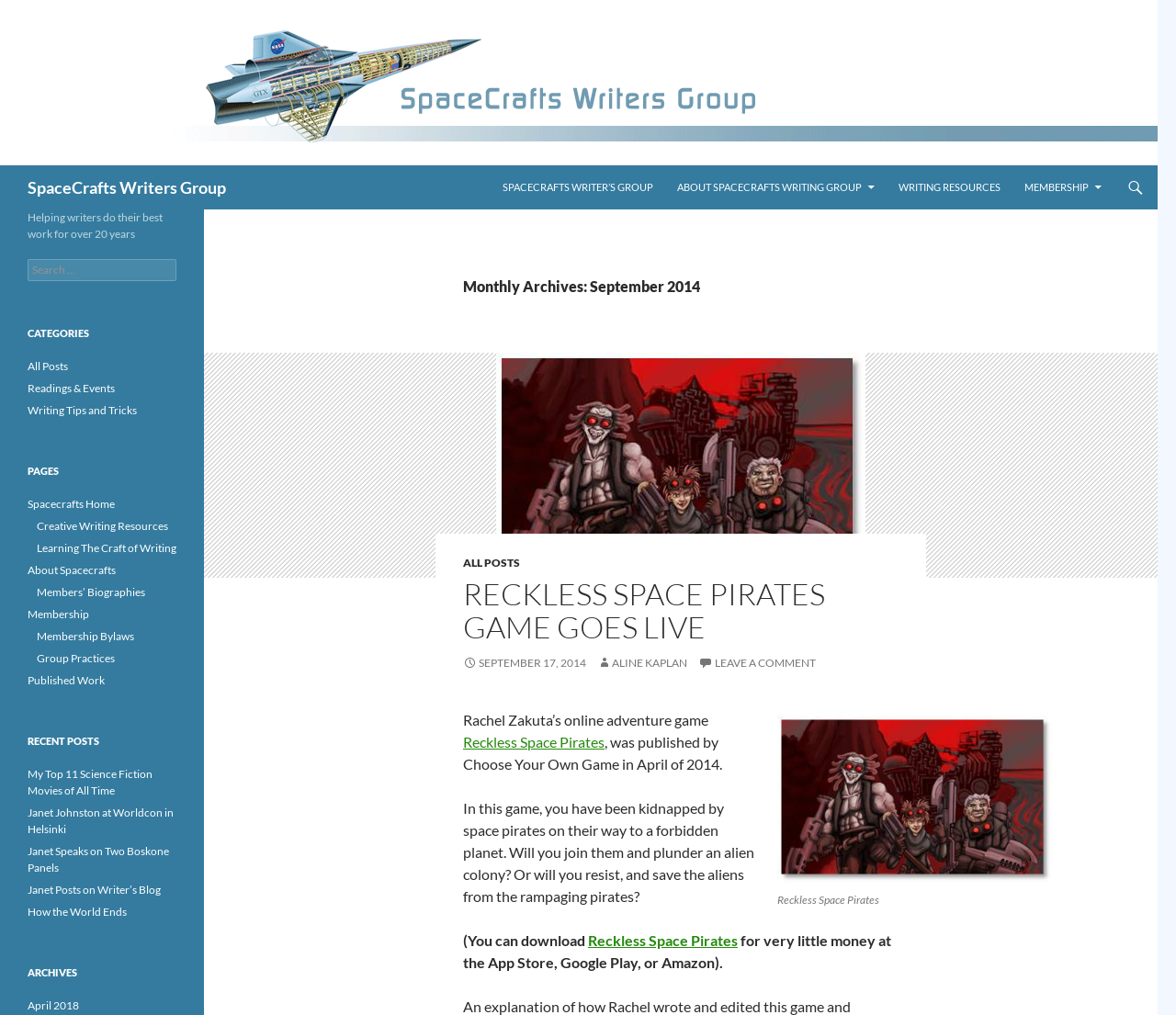For the element described, predict the bounding box coordinates as (top-left x, top-left y, bottom-right x, bottom-right y). All values should be between 0 and 1. Element description: Writing Resources

[0.755, 0.163, 0.86, 0.206]